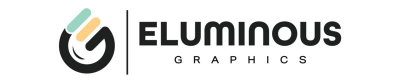Provide a single word or phrase to answer the given question: 
What is the focus of Eluminous Graphics?

Graphic design services